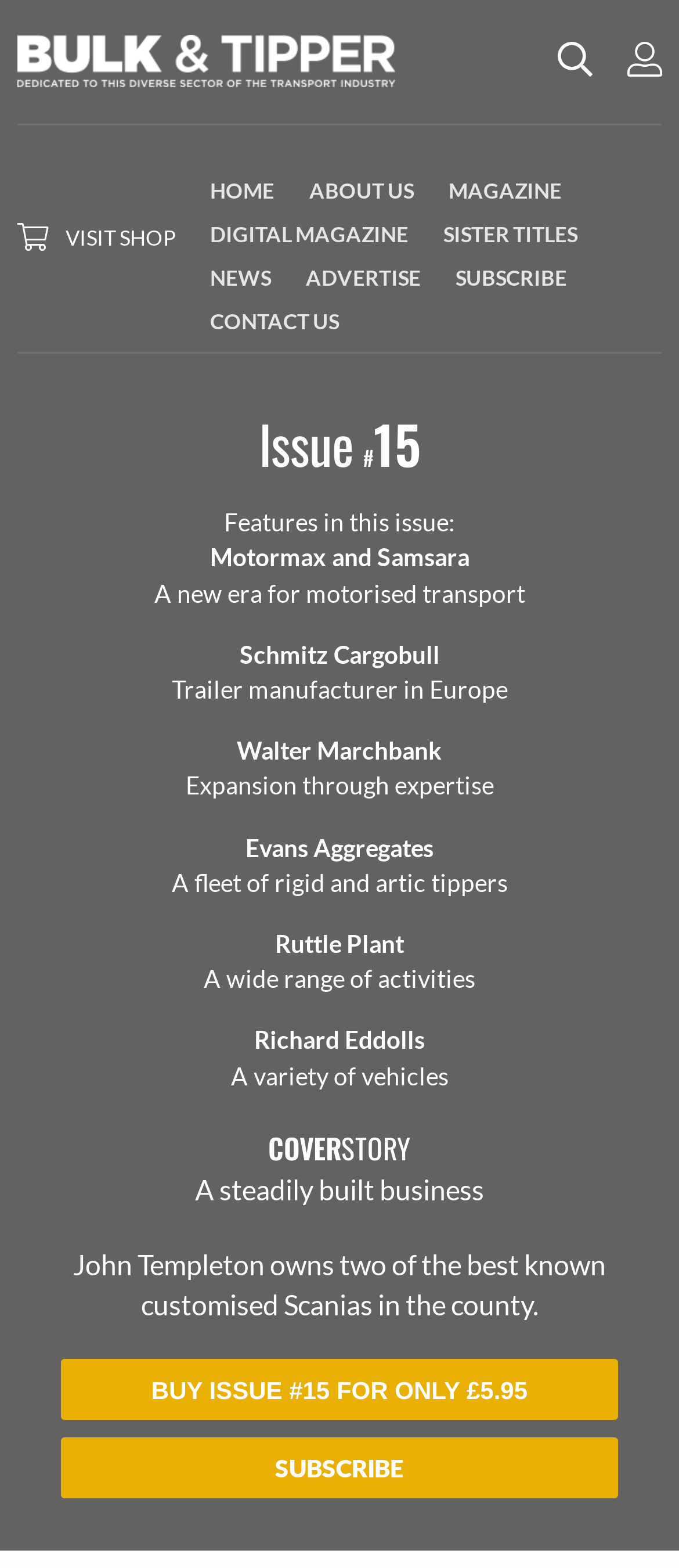Provide a brief response to the question using a single word or phrase: 
What is the title of the magazine?

Bulk & Tipper